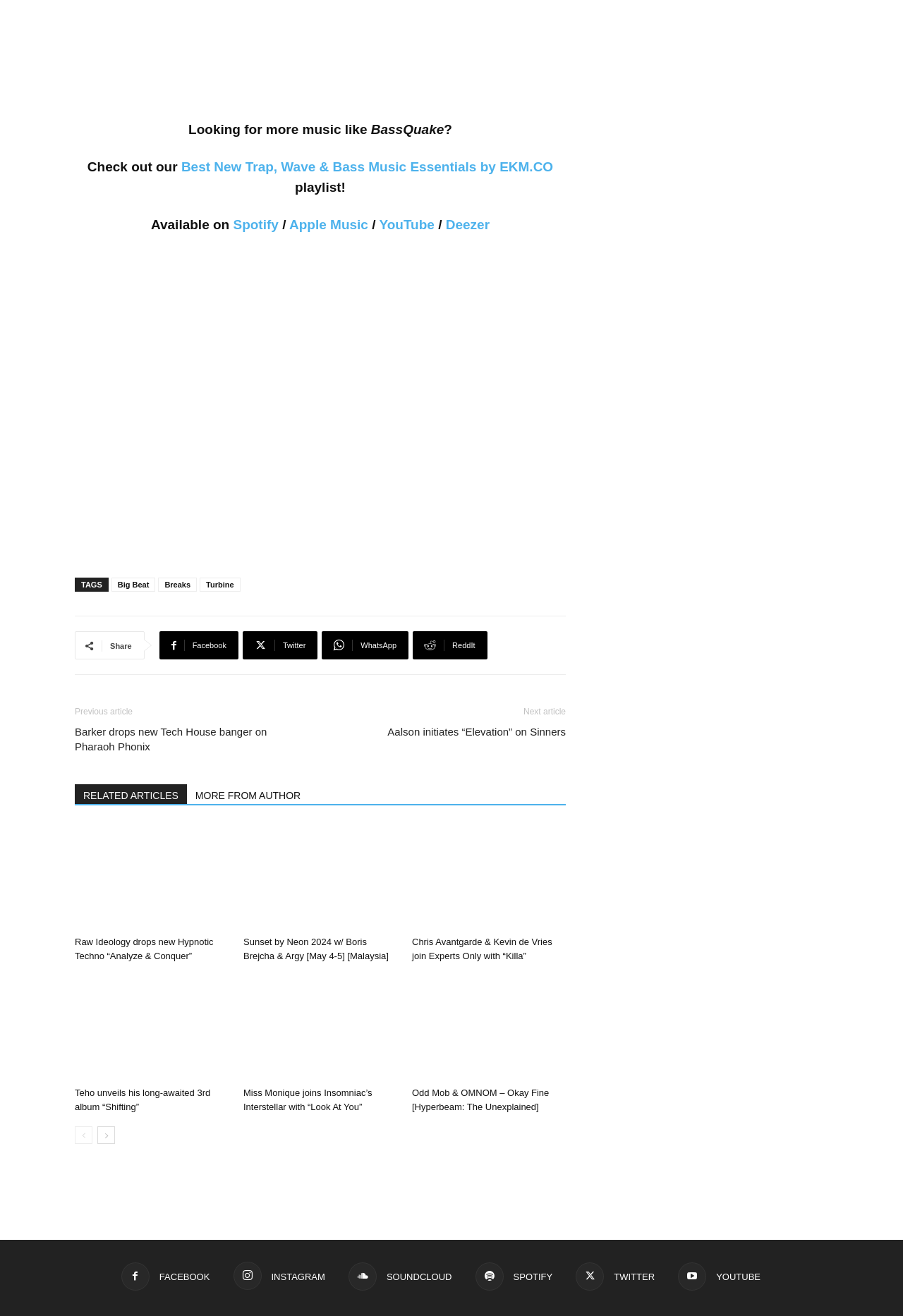Determine the bounding box coordinates of the element's region needed to click to follow the instruction: "Open Spotify". Provide these coordinates as four float numbers between 0 and 1, formatted as [left, top, right, bottom].

[0.258, 0.165, 0.308, 0.176]